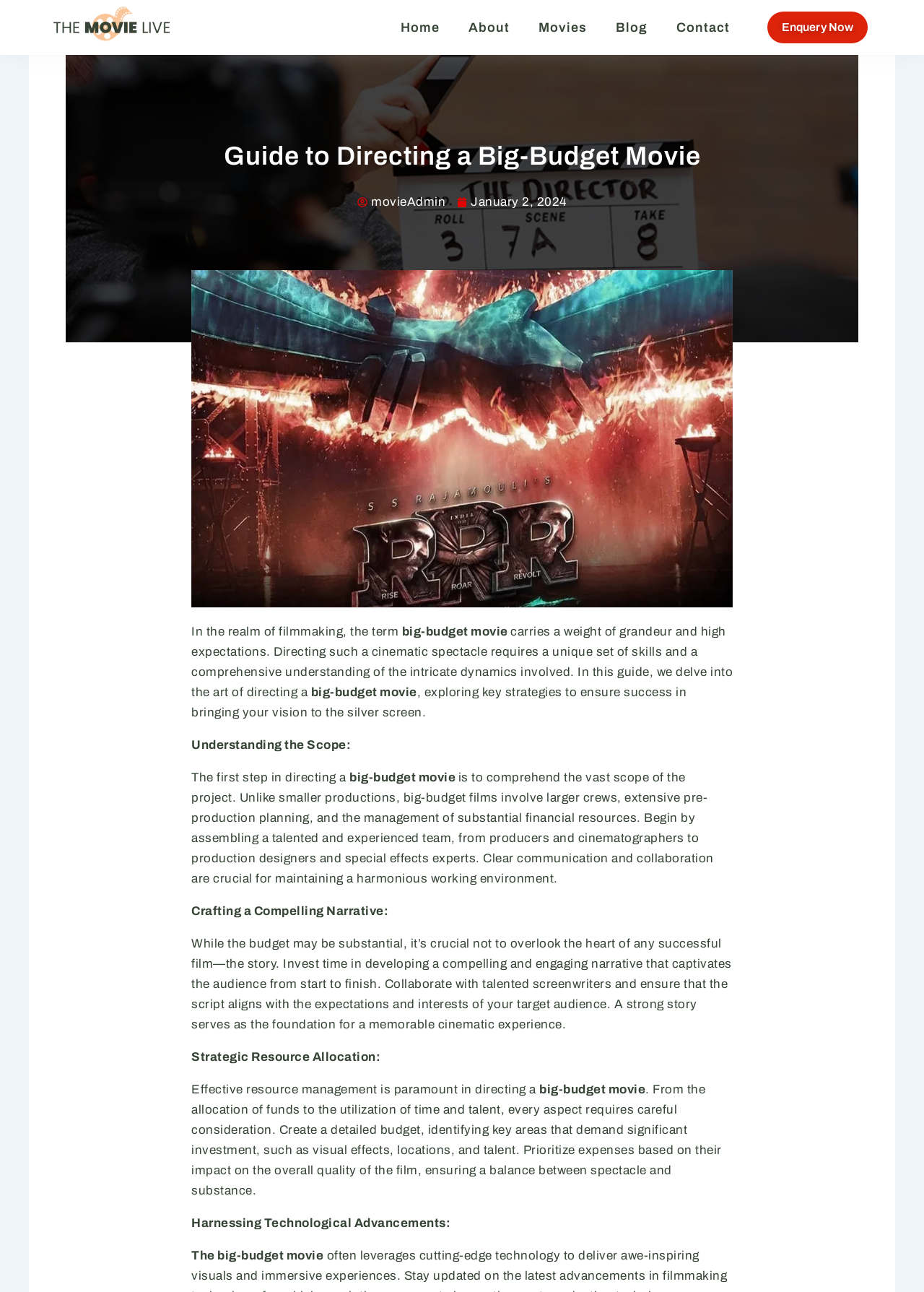Locate the bounding box coordinates of the area you need to click to fulfill this instruction: 'Click on the 'Enquery Now' link'. The coordinates must be in the form of four float numbers ranging from 0 to 1: [left, top, right, bottom].

[0.83, 0.009, 0.939, 0.034]